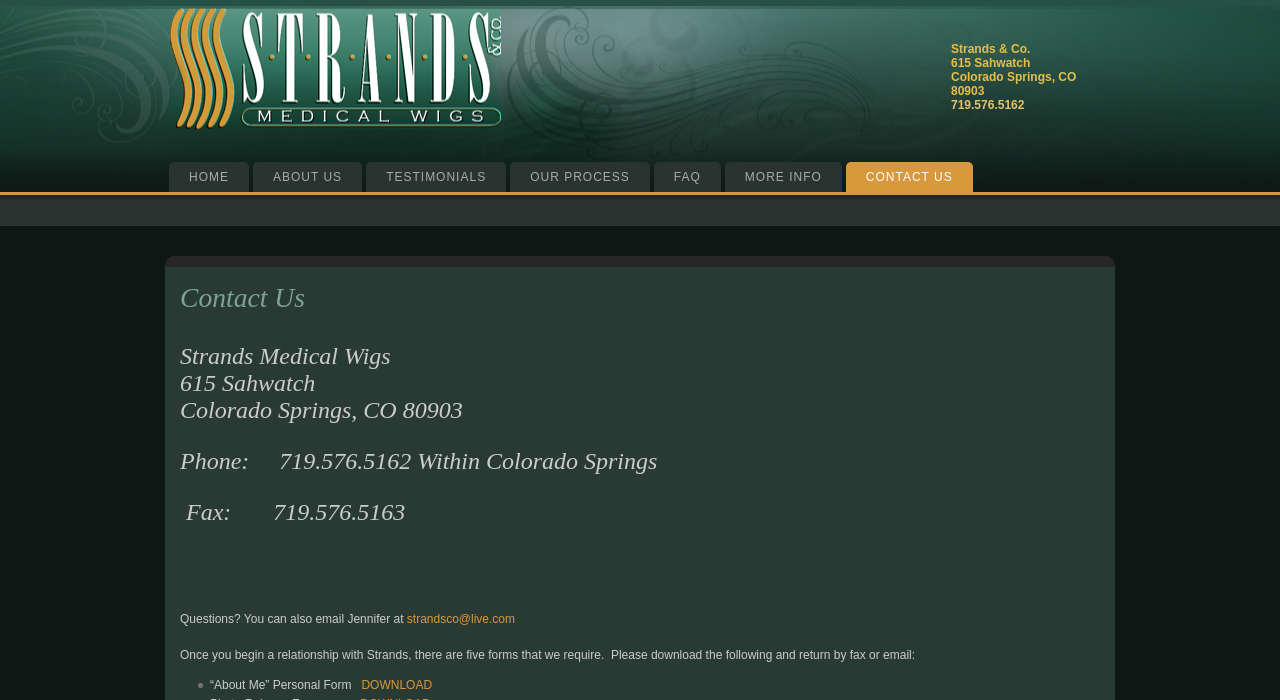How many links are in the navigation menu?
Please respond to the question with a detailed and thorough explanation.

The navigation menu is located at the top of the webpage and contains links to 'HOME', 'ABOUT US', 'TESTIMONIALS', 'OUR PROCESS', 'FAQ', 'MORE INFO', and 'CONTACT US'. Therefore, there are 7 links in the navigation menu.